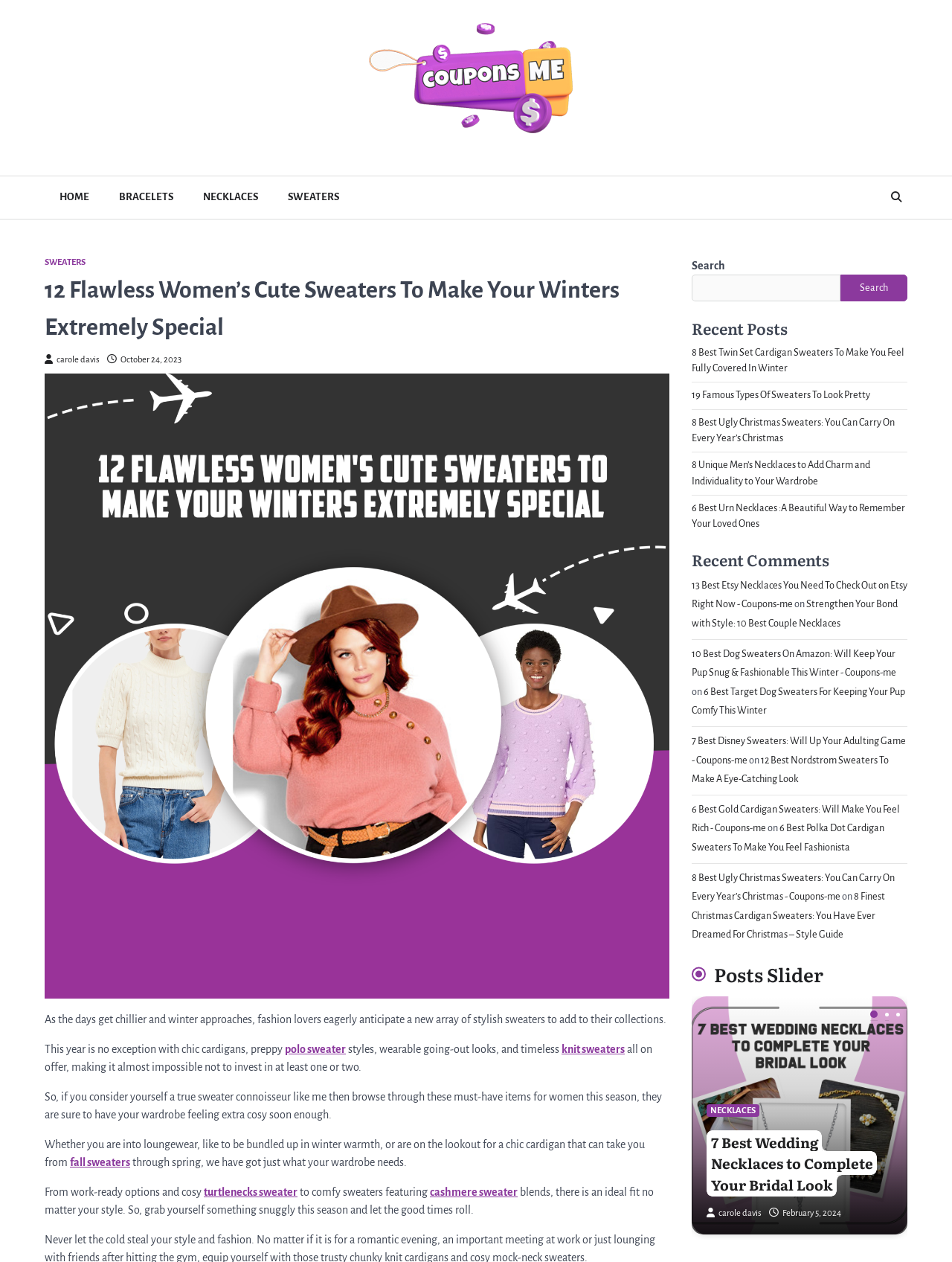Create a detailed narrative describing the layout and content of the webpage.

This webpage is about fashion, specifically sweaters for women. At the top, there is a header with a logo "Coupons-me" and a navigation menu with links to "HOME", "BRACELETS", "NECKLACES", and "SWEATERS". On the right side of the header, there is a search bar with a magnifying glass icon.

Below the header, there is a main heading "12 Flawless Women’s Cute Sweaters To Make Your Winters Extremely Special" followed by a brief introduction to the article. The introduction discusses the excitement of winter fashion and the variety of stylish sweaters available.

The article is divided into sections, each describing different types of sweaters, such as polo sweaters, knit sweaters, and cashmere sweaters. There are also links to related articles, like "fall sweaters" and "turtlenecks sweater".

On the right side of the page, there is a sidebar with several sections. The first section is "Recent Posts" with links to articles about sweaters, cardigans, and necklaces. The second section is "Recent Comments" with a list of comments. Below that, there are several articles with links to related content, such as dog sweaters, Disney sweaters, and gold cardigan sweaters.

At the bottom of the page, there is a "Posts Slider" section with a tab panel that allows users to navigate through different categories, including necklaces and wedding necklaces.